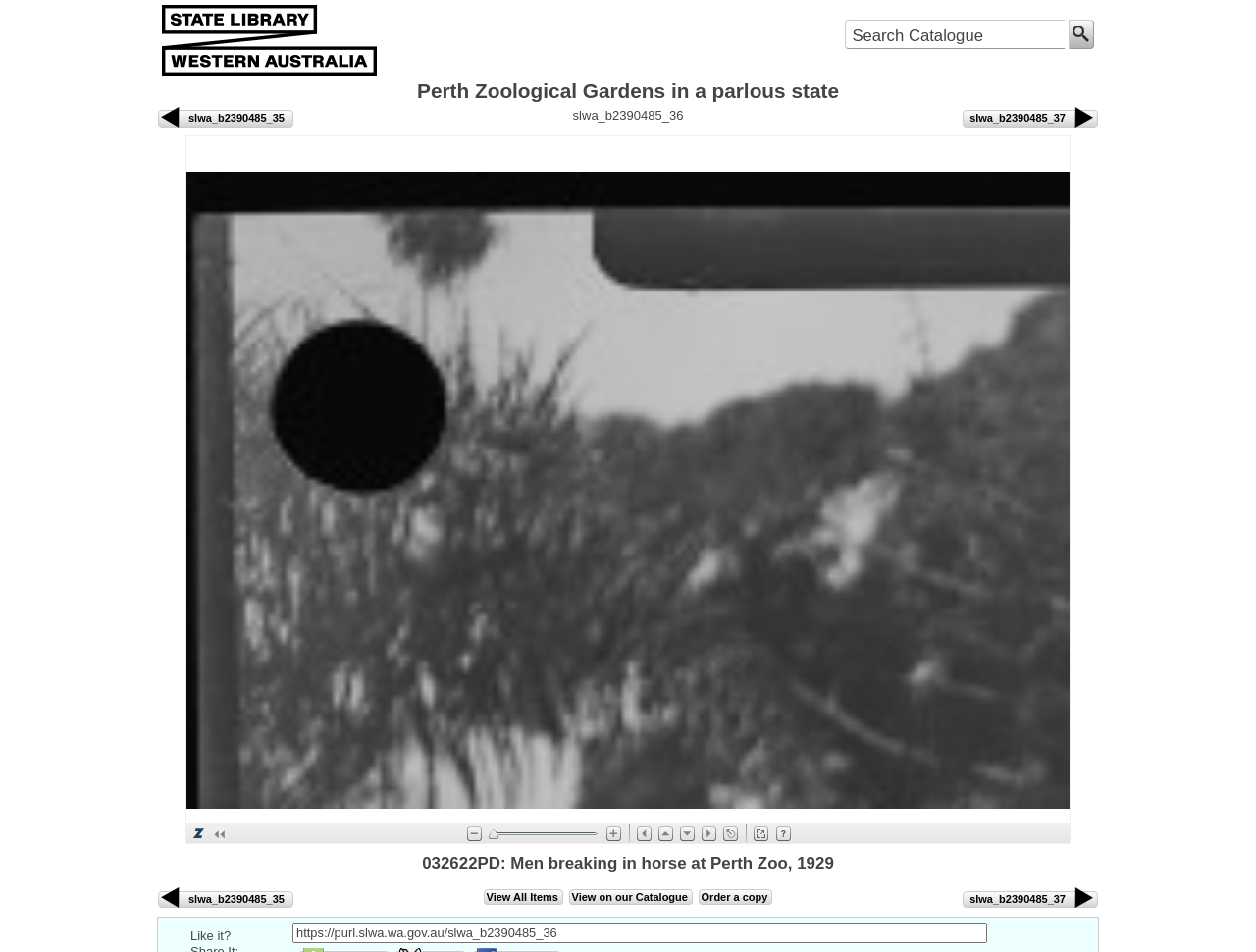What is the main subject of the image?
Examine the image and give a concise answer in one word or a short phrase.

Horse